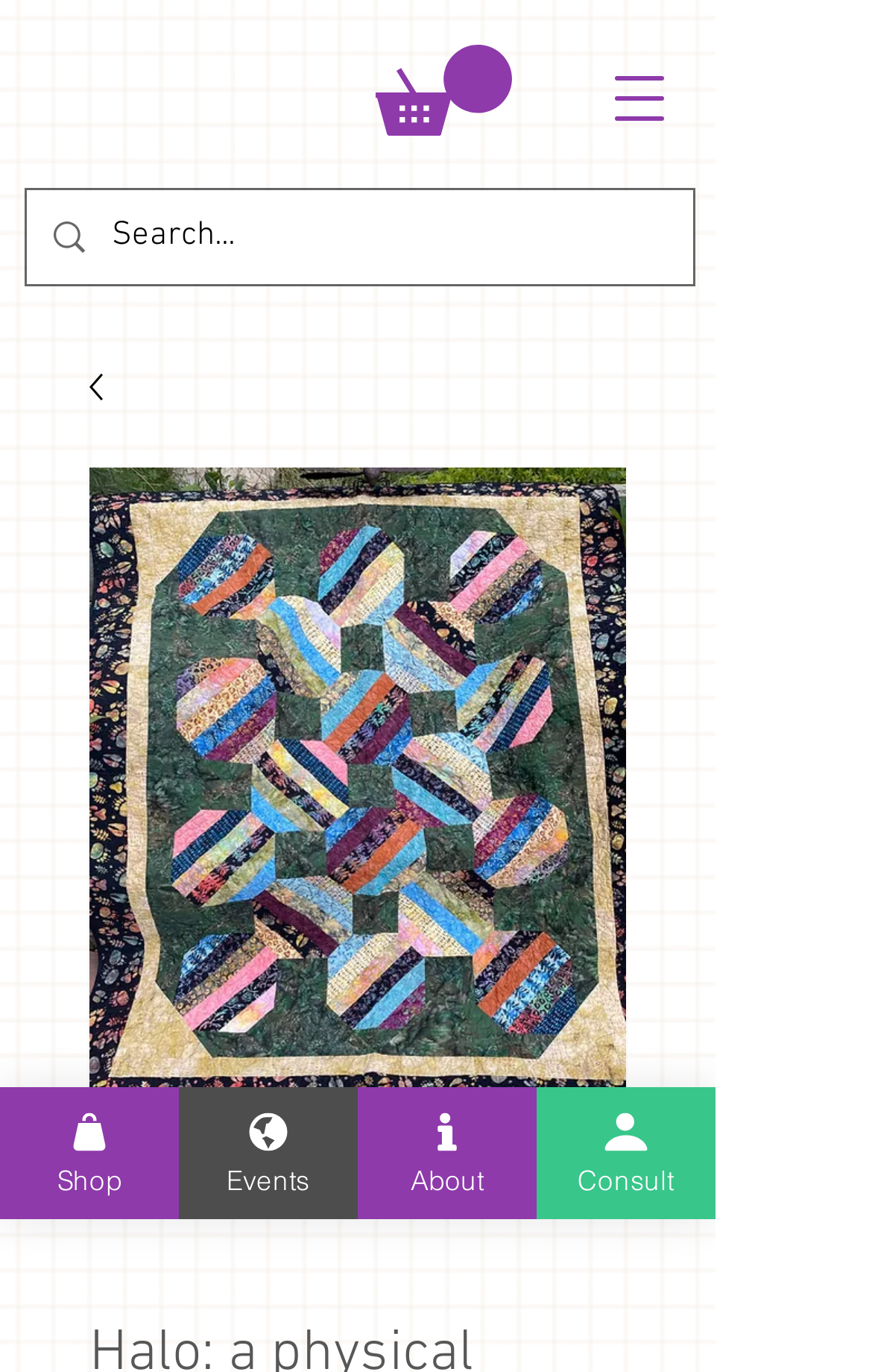Offer a detailed account of what is visible on the webpage.

This webpage is about Quilting Renditions, specifically featuring a product called Halo. At the top, there is a link with an accompanying image, both taking up about a quarter of the screen width. To the right of this link is a button to open a navigation menu. Below these elements, there is a search bar with a magnifying glass icon, a search input field, and a link with a small image. The search bar is accompanied by a larger image of a physical pattern, labeled "Halo: a physical pattern". 

Below the search bar, there are five radio buttons, all labeled "Halo: a physical pattern", with only one of them checked. At the bottom of the page, there are five links: "Shop", "Events", "About", "Consult", each with a small accompanying image. These links are evenly spaced across the bottom of the page. The overall content of the page suggests that it is a product page or a landing page for Quilting Renditions' Halo product, with options to explore the product, shop, or learn more about the company.